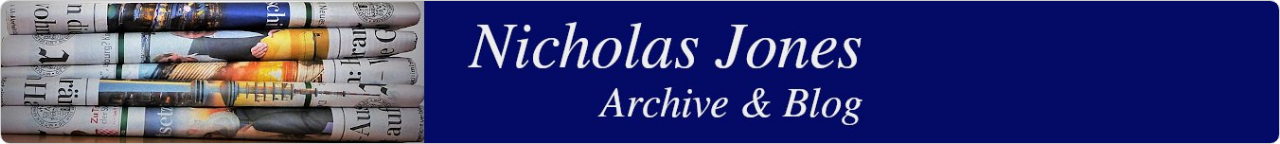What is the font color of 'Nicholas Jones'?
Using the screenshot, give a one-word or short phrase answer.

White